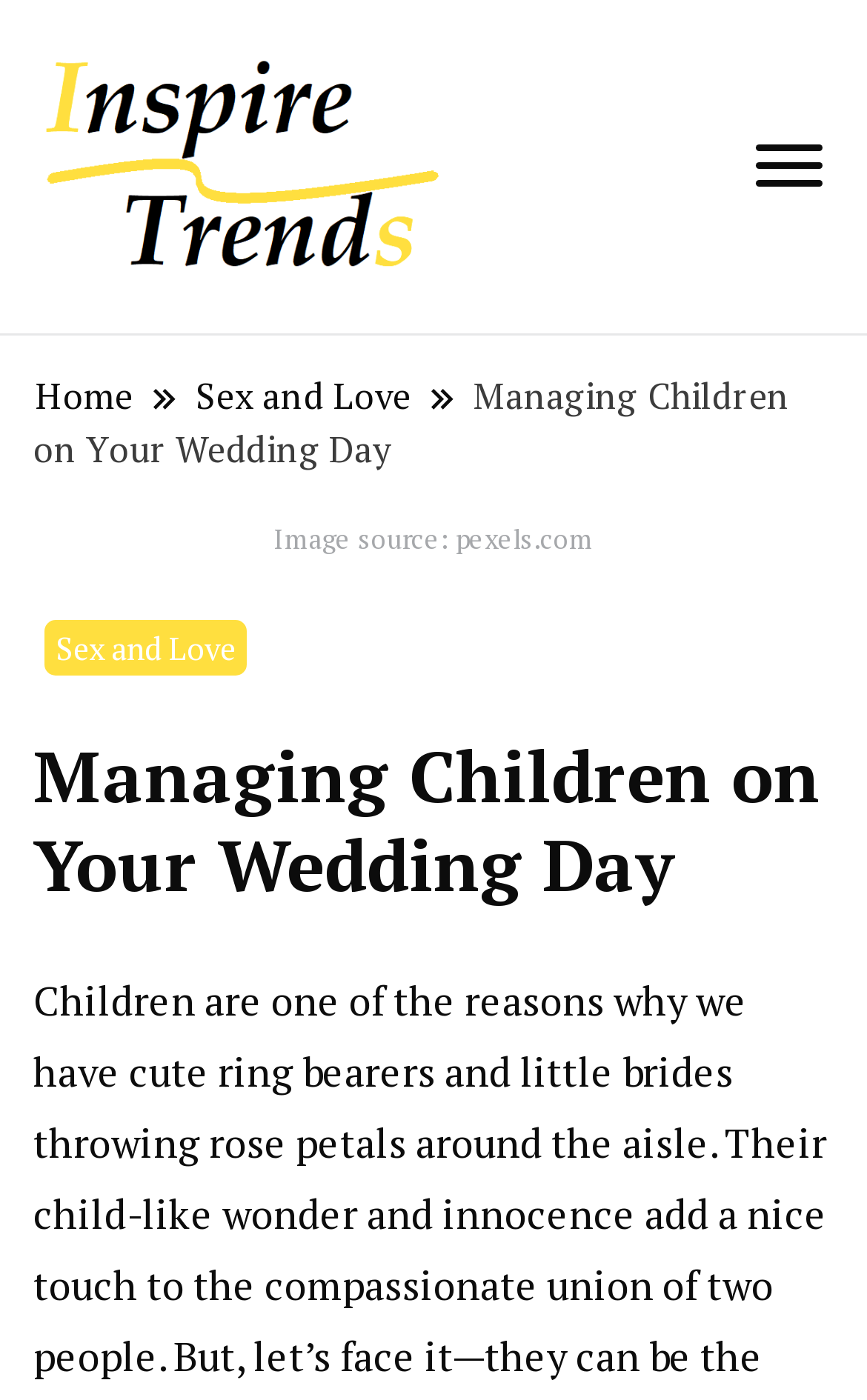Respond with a single word or phrase:
What is the logo of the website?

inspiretrends.com logo